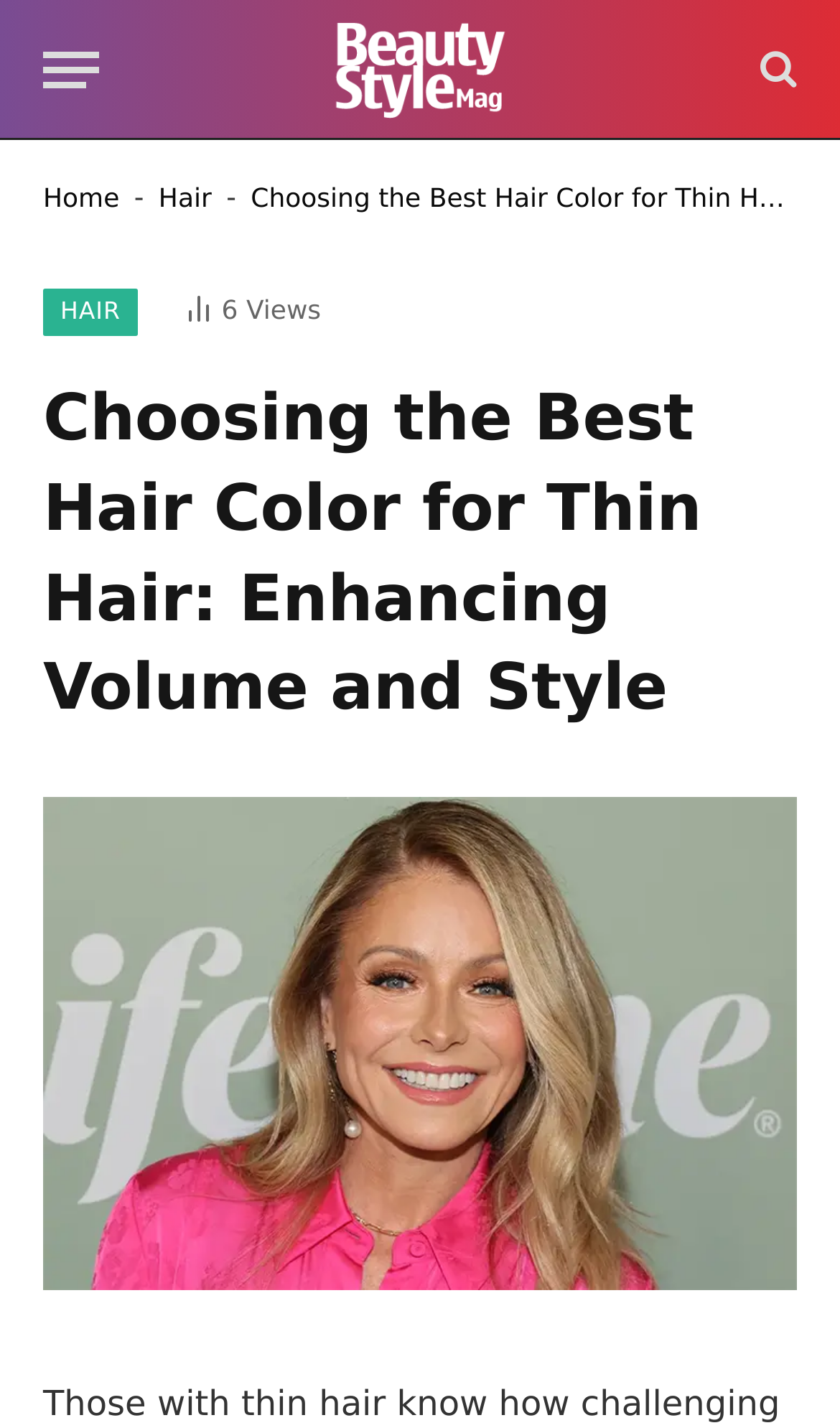Identify and extract the main heading of the webpage.

Choosing the Best Hair Color for Thin Hair: Enhancing Volume and Style